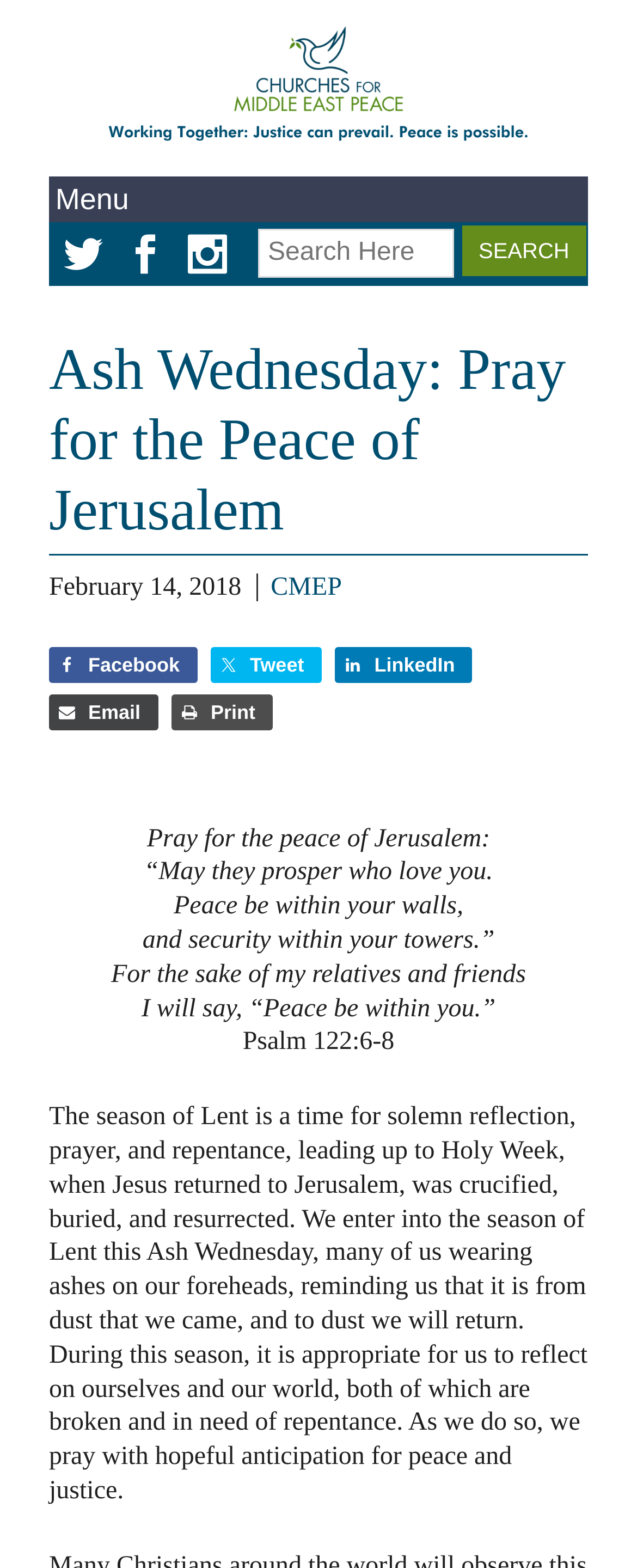Find the bounding box of the UI element described as: "CMEP". The bounding box coordinates should be given as four float values between 0 and 1, i.e., [left, top, right, bottom].

[0.425, 0.366, 0.537, 0.384]